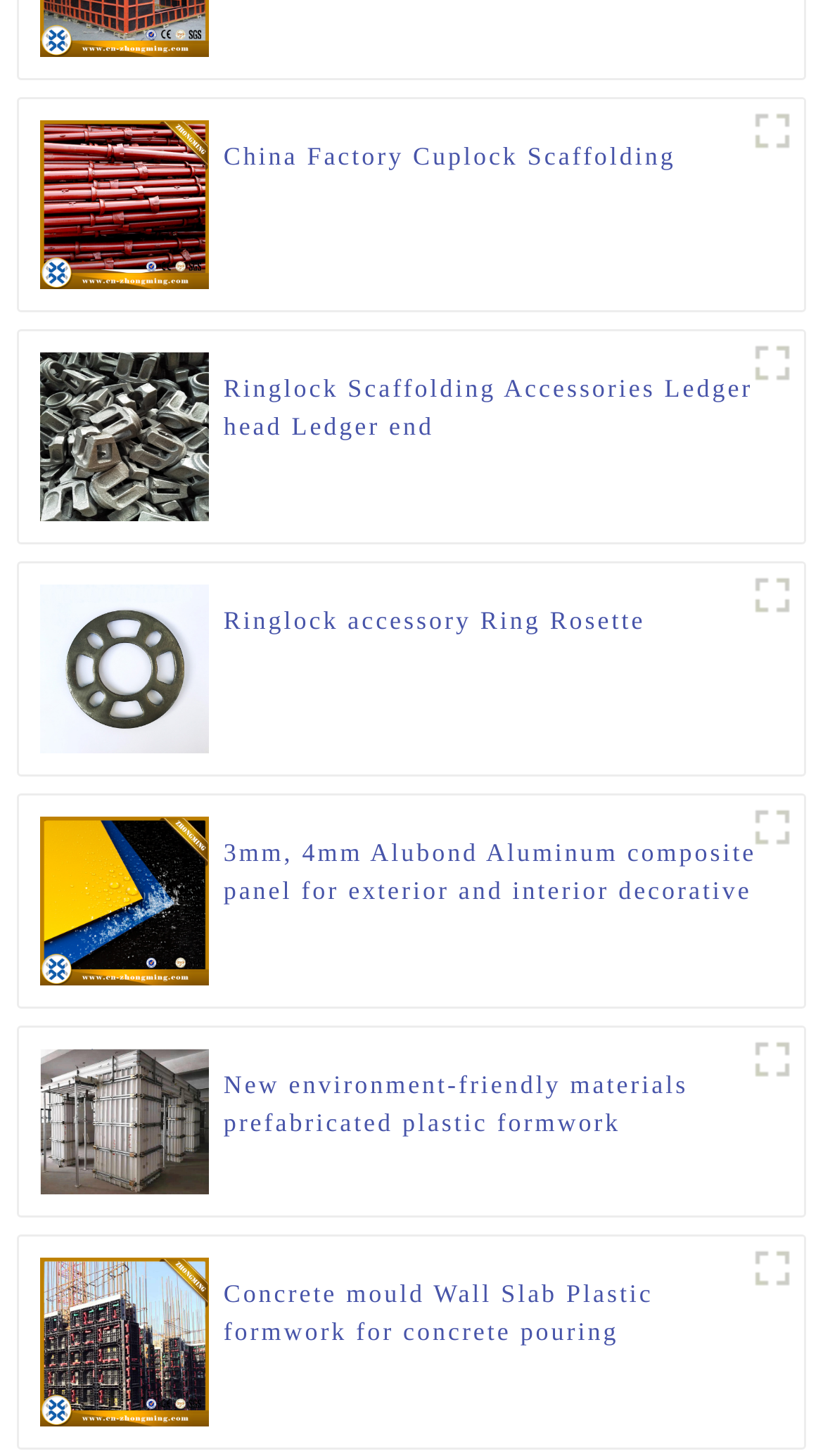Can you give a detailed response to the following question using the information from the image? What is the main product category?

Based on the webpage, I can see multiple figures with images and captions related to scaffolding, such as cuplock scaffolding, ringlock scaffolding accessories, and plastic formwork. This suggests that the main product category is scaffolding and its related accessories.